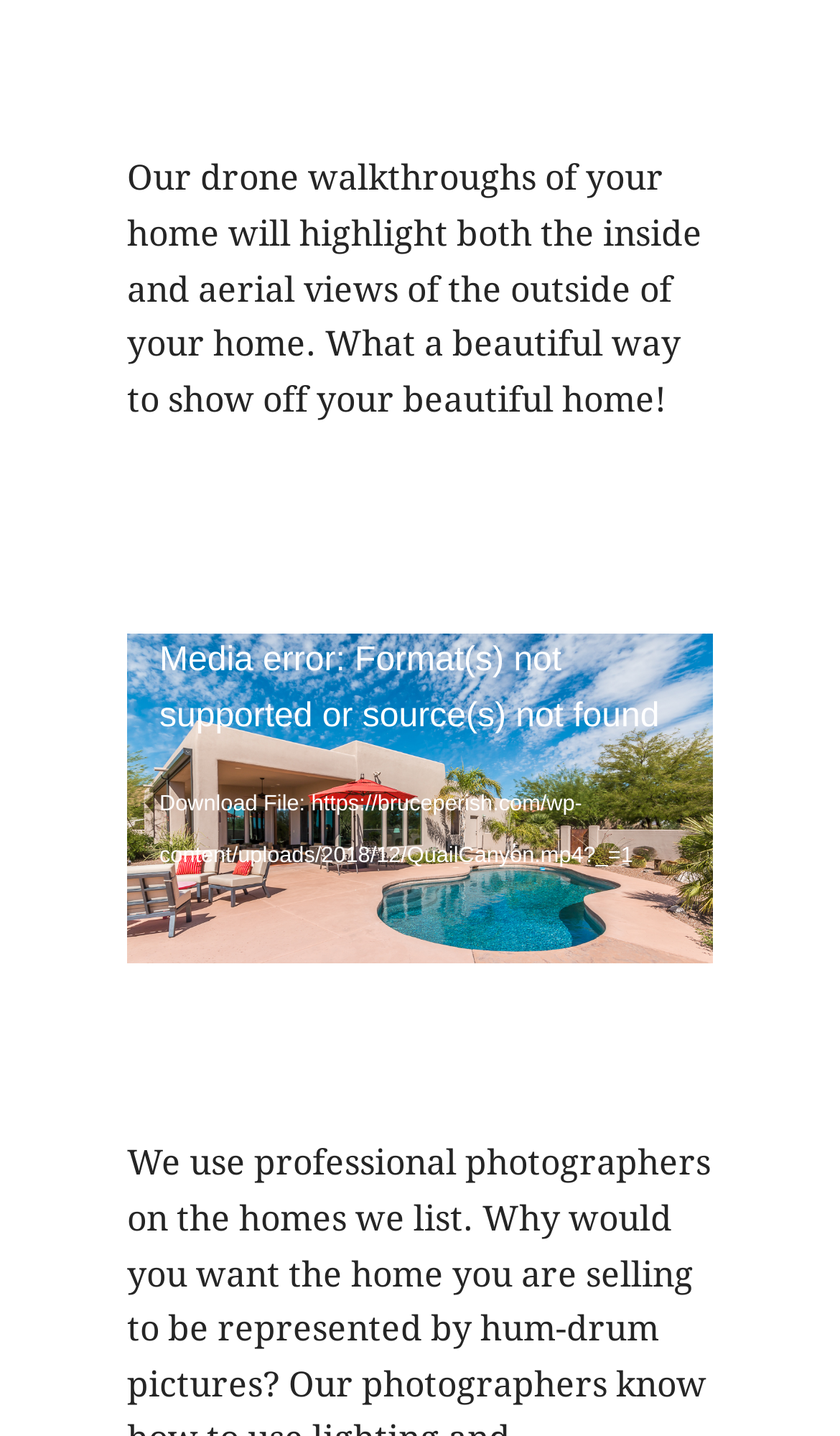Provide a one-word or short-phrase response to the question:
What is the error message displayed in the video player?

Format(s) not supported